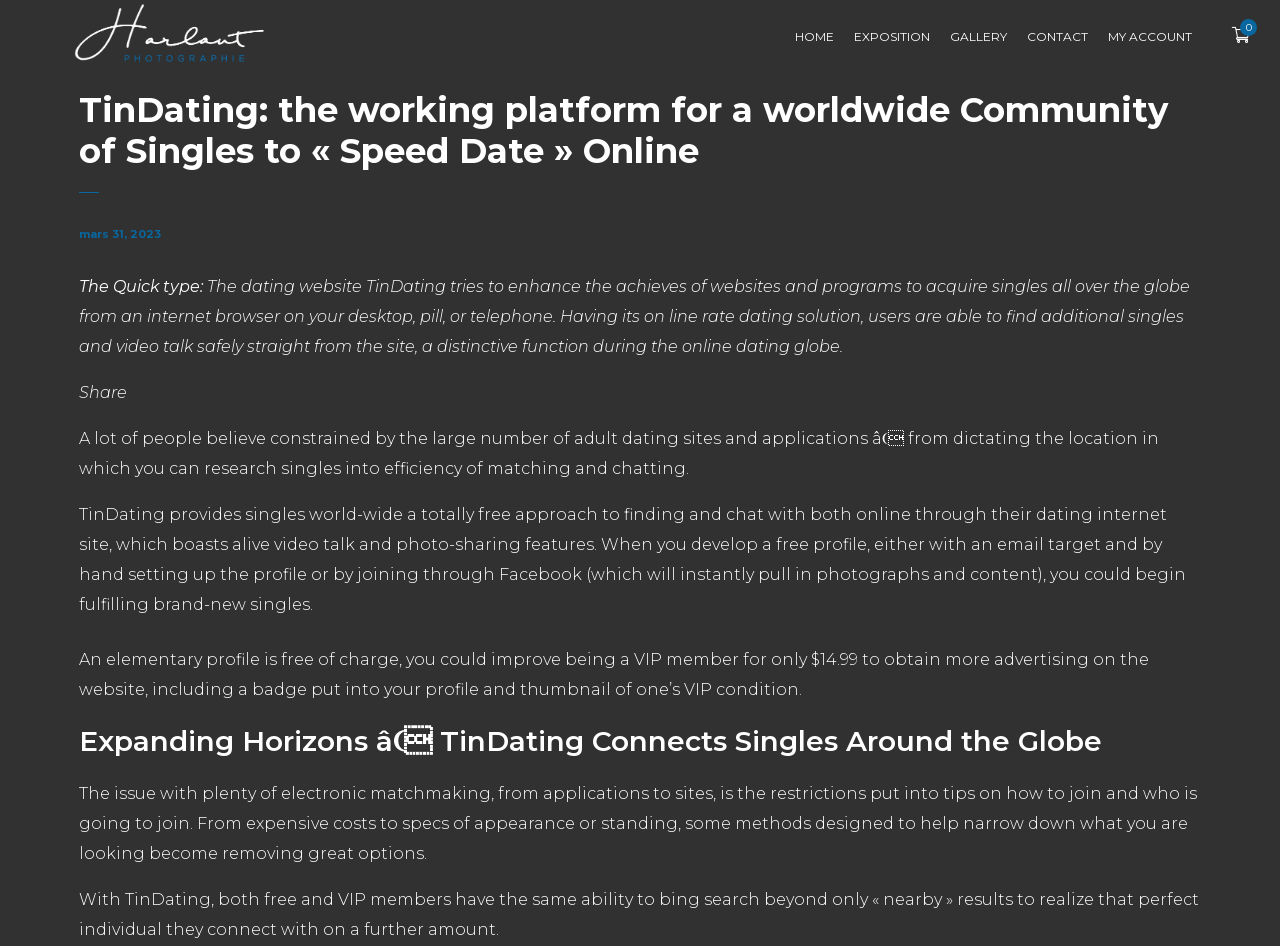Analyze and describe the webpage in a detailed narrative.

The webpage is a dating platform called TinDating, which aims to connect singles worldwide. At the top left corner, there is a link to "Julien Harlaut Photographie" accompanied by an image. Below this, there is a navigation menu with links to "HOME", "EXPOSITION", "GALLERY", "CONTACT", and "MY ACCOUNT", aligned horizontally across the top of the page.

The main content of the page is divided into sections. The first section has a heading that reads "TinDating: the working platform for a worldwide Community of Singles to « Speed Date » Online". Below this, there is a date "mars 31, 2023" followed by a paragraph describing the platform's goal to enhance online dating experiences. The text explains that TinDating allows users to find and video chat with singles safely from the website, a unique feature in the online dating world.

The next section has a heading "The Quick type:" followed by a paragraph discussing the limitations of traditional online dating sites and apps. This is followed by a "Share" button and another paragraph explaining how TinDating provides a free approach to finding and chatting with singles online.

The following section has a heading "Expanding Horizons — TinDating Connects Singles Around the Globe" and discusses the limitations of electronic matchmaking, including expensive costs and specifications of appearance or status. The final paragraph explains that with TinDating, both free and VIP members have the same ability to search beyond local results to find their perfect match.